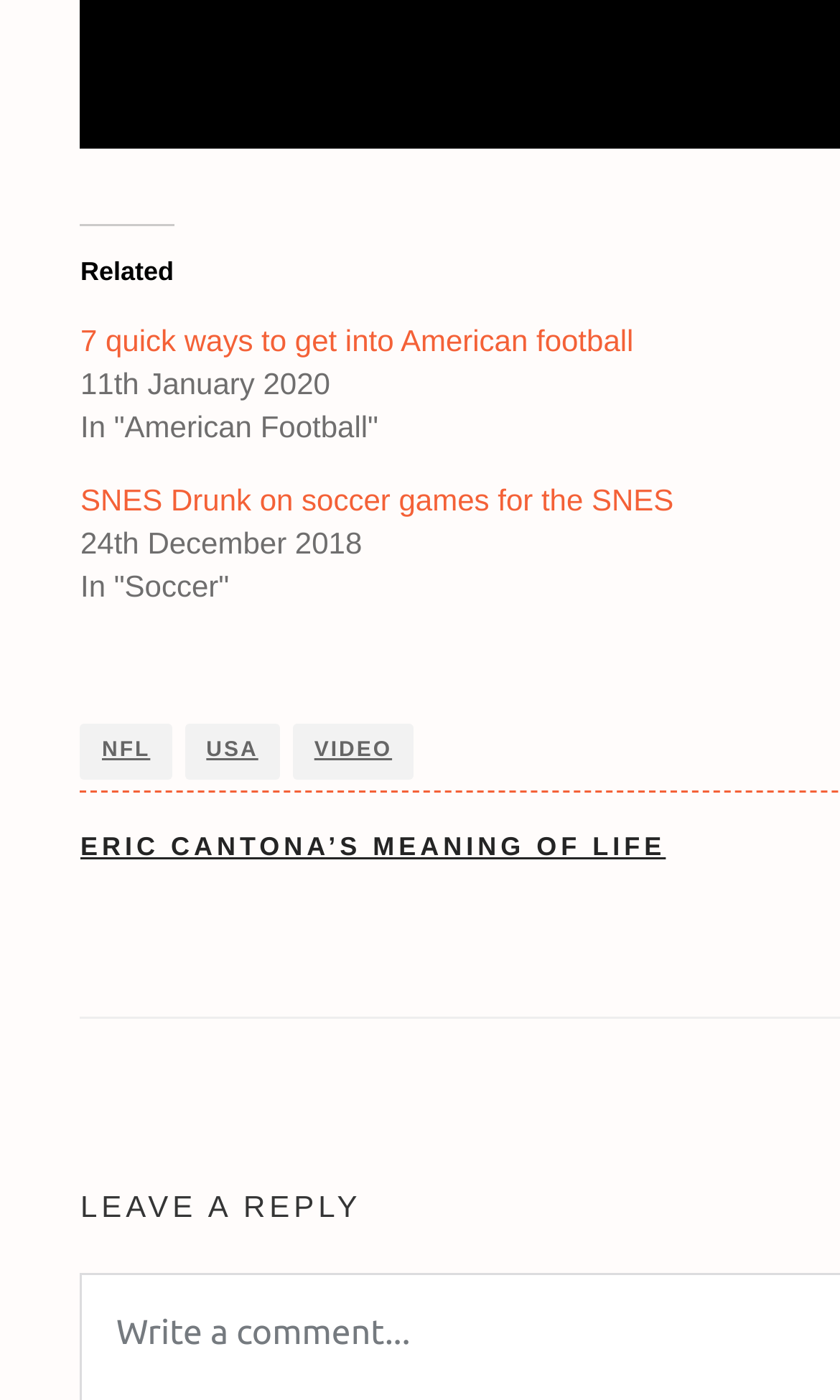What is the date of the article '7 quick ways to get into American football'?
Look at the screenshot and provide an in-depth answer.

I found the date '11th January 2020' next to the link '7 quick ways to get into American football' under the 'Related' heading.